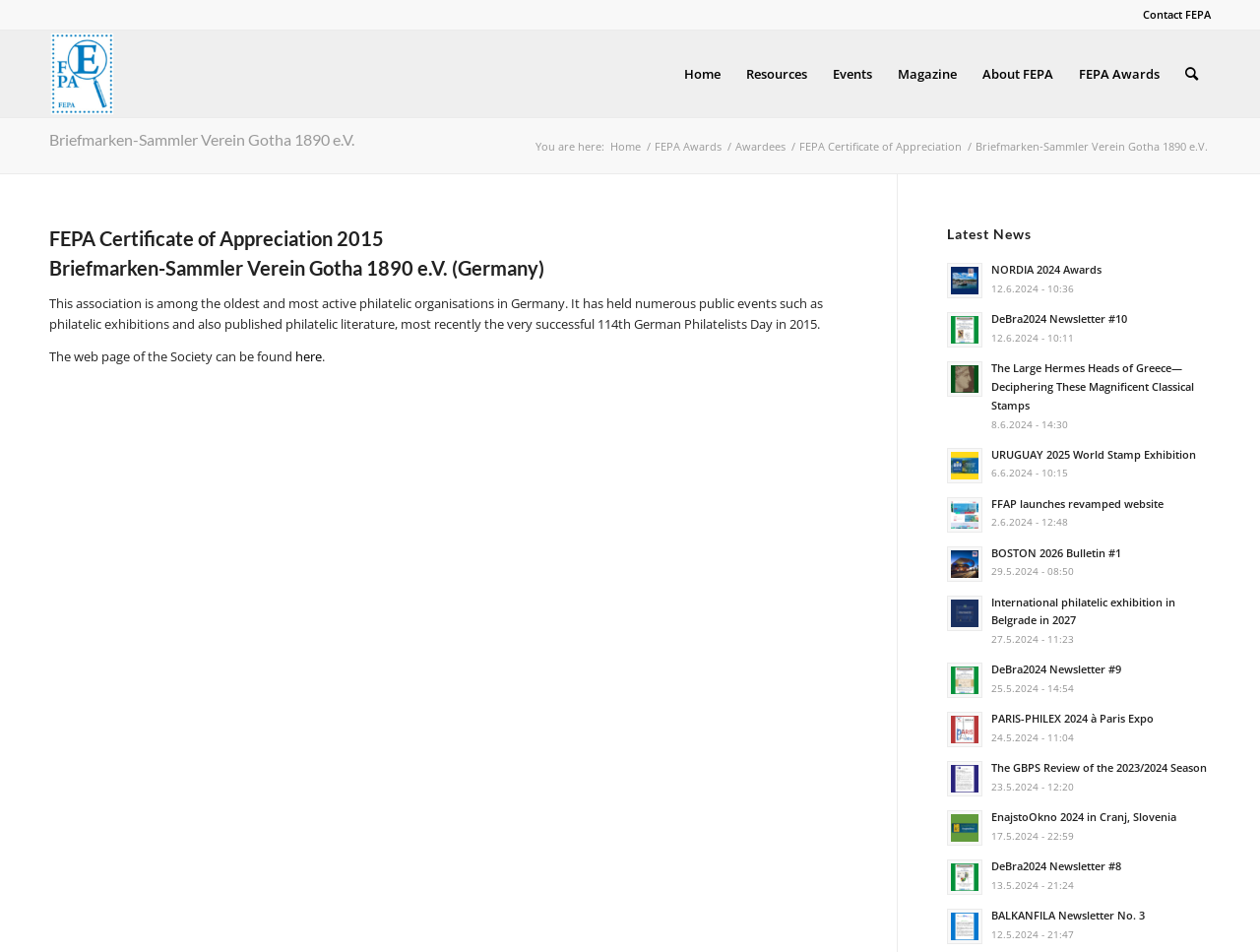Identify the bounding box coordinates of the clickable region required to complete the instruction: "Read about FEPA Certificate of Appreciation 2015". The coordinates should be given as four float numbers within the range of 0 and 1, i.e., [left, top, right, bottom].

[0.039, 0.235, 0.673, 0.297]